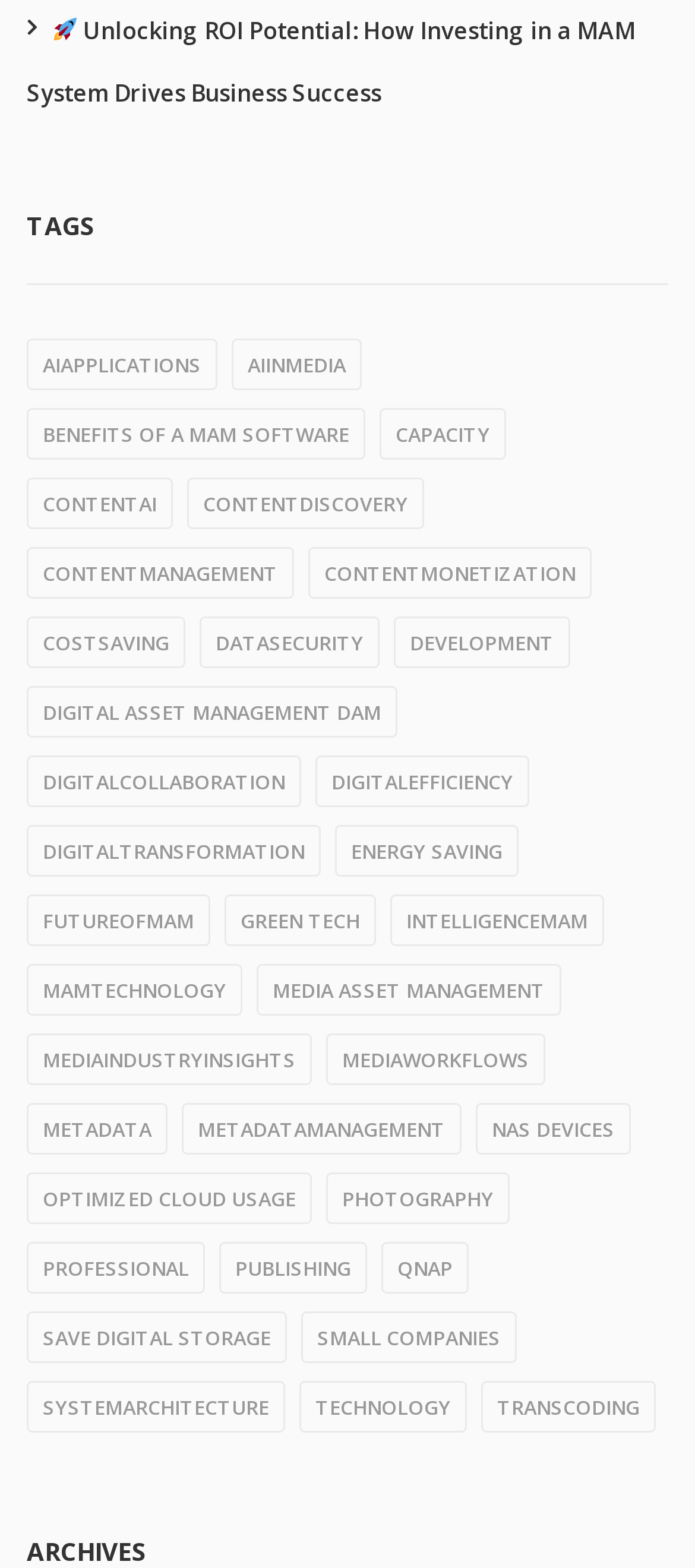Respond to the following query with just one word or a short phrase: 
How many items are there under 'Media asset management'?

9